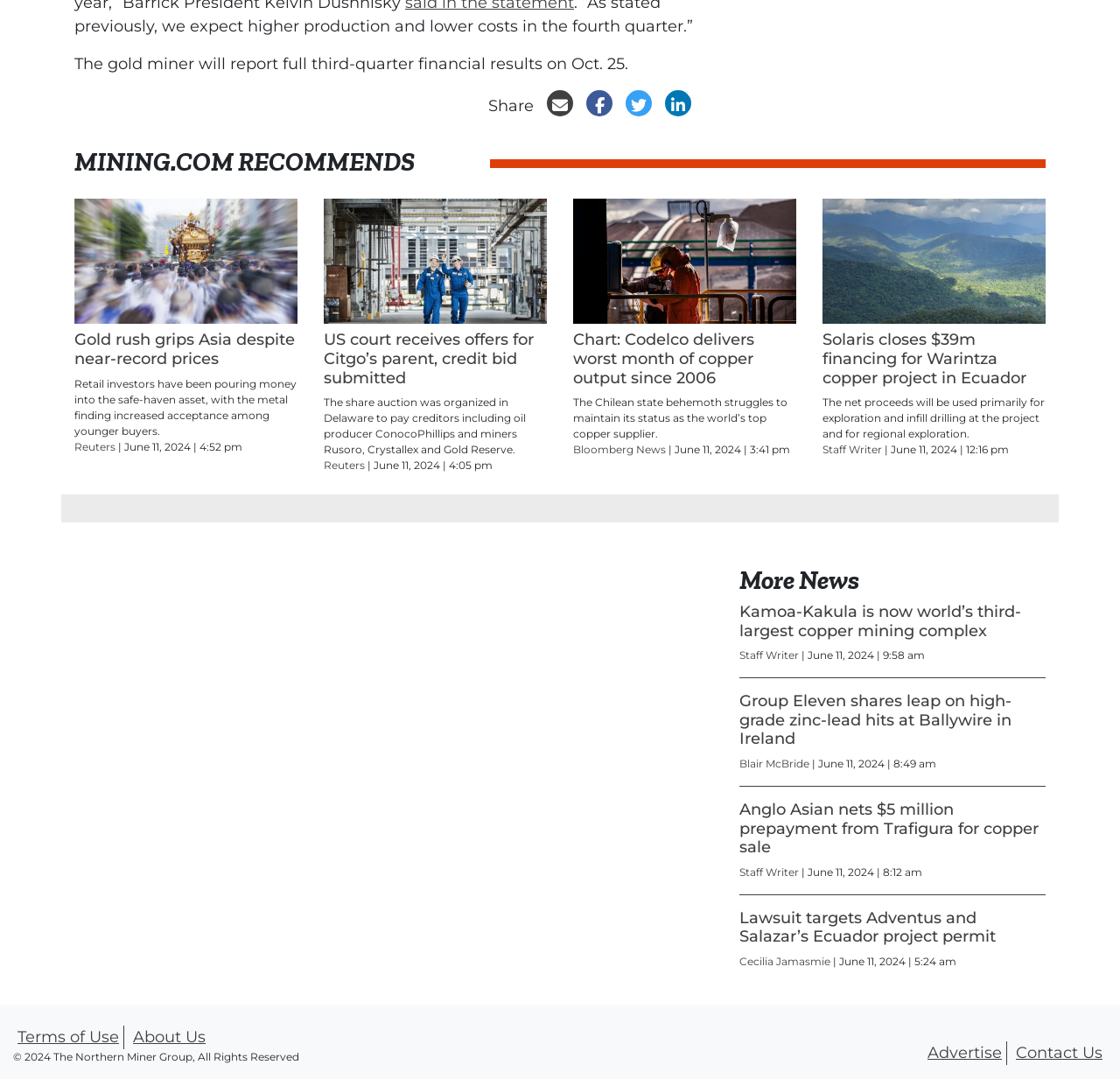Find the bounding box coordinates of the element to click in order to complete this instruction: "Read article about gold rush in Asia". The bounding box coordinates must be four float numbers between 0 and 1, denoted as [left, top, right, bottom].

[0.066, 0.307, 0.266, 0.342]